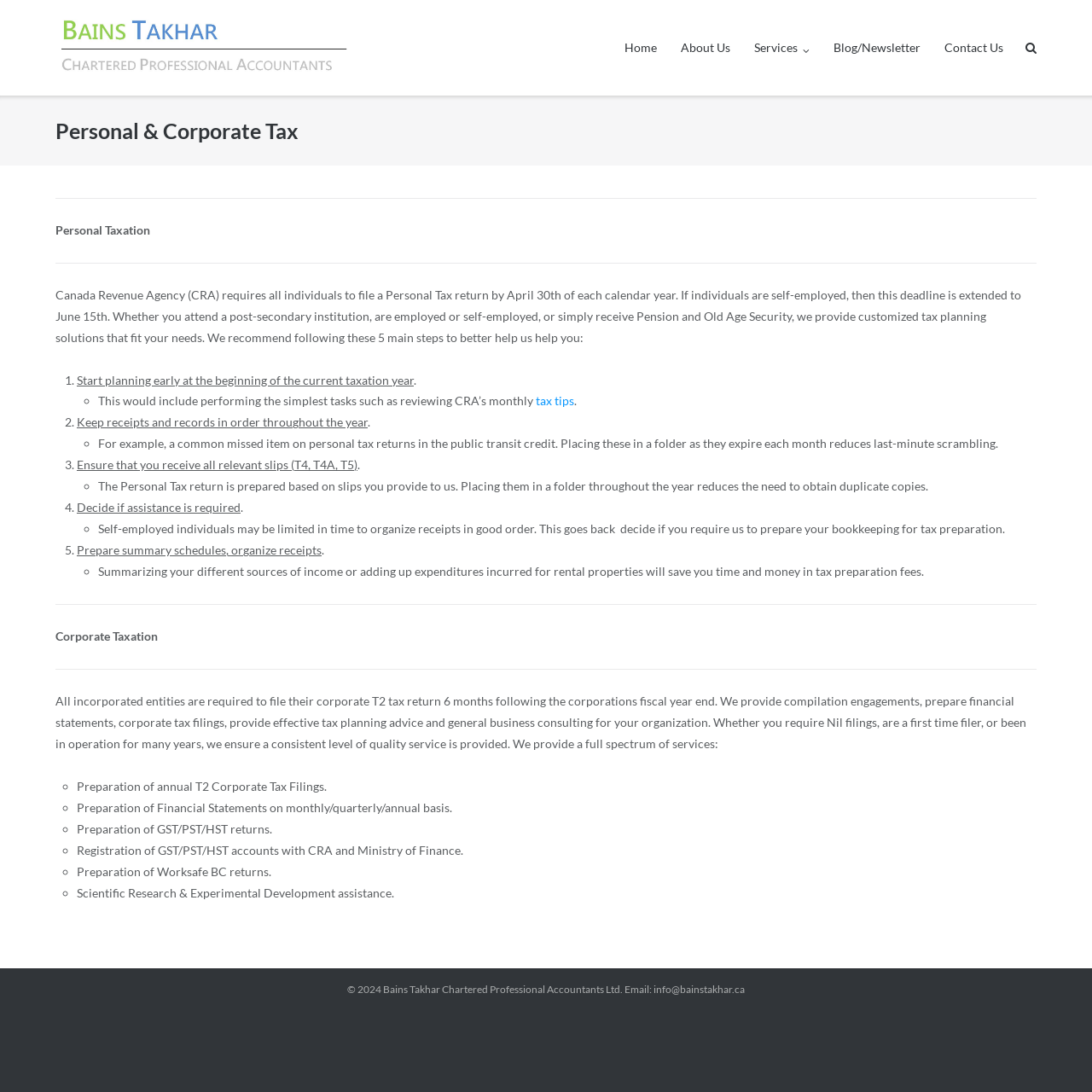What is the deadline for self-employed individuals to file their Personal Tax return?
Please answer the question with as much detail and depth as you can.

According to the webpage, the deadline for self-employed individuals to file their Personal Tax return is June 15th, as stated in the paragraph under the 'Personal Taxation' heading.